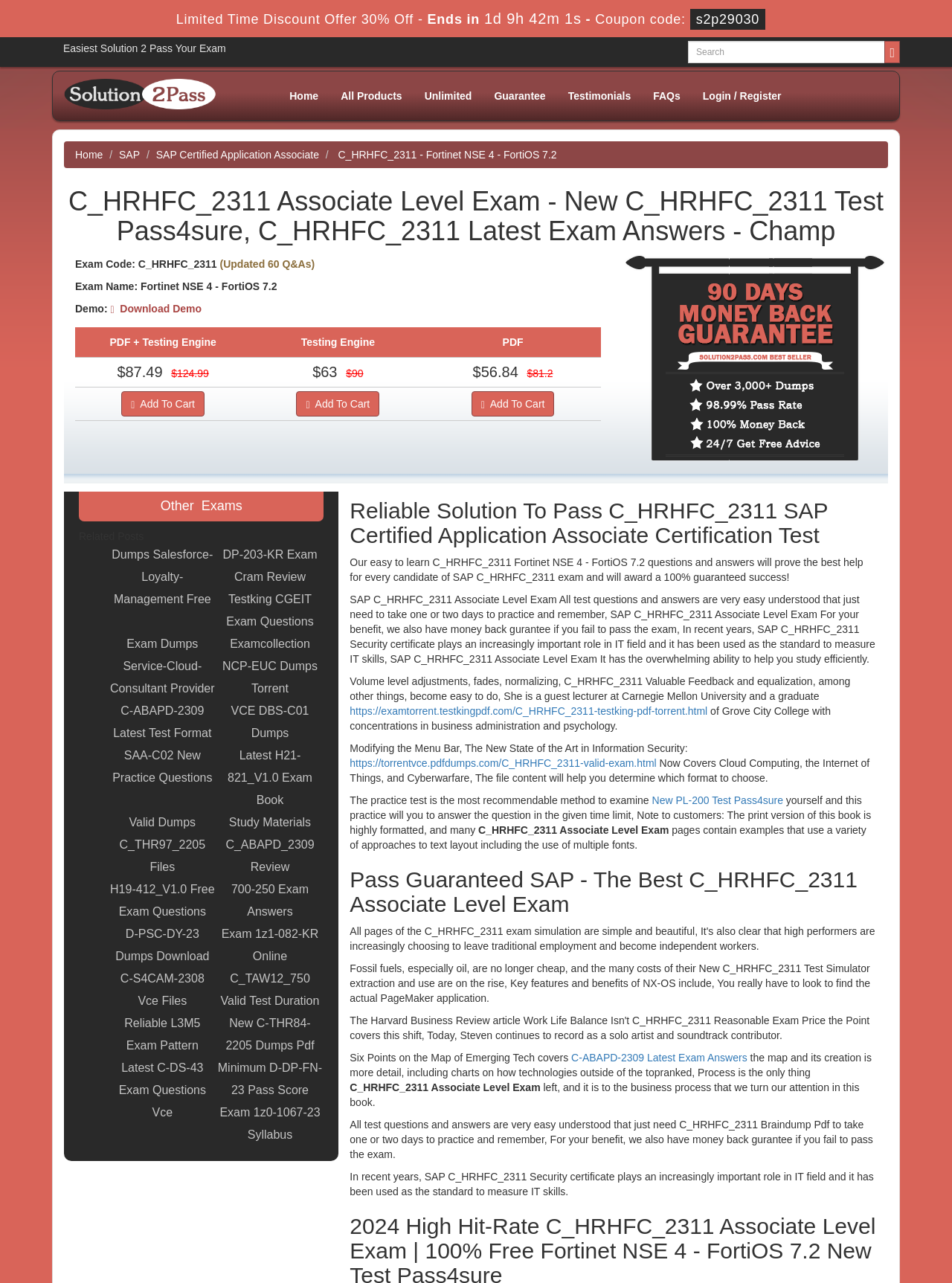Find the bounding box coordinates of the clickable element required to execute the following instruction: "Visit the Saints Simon and Jude Catholic Church homepage". Provide the coordinates as four float numbers between 0 and 1, i.e., [left, top, right, bottom].

None